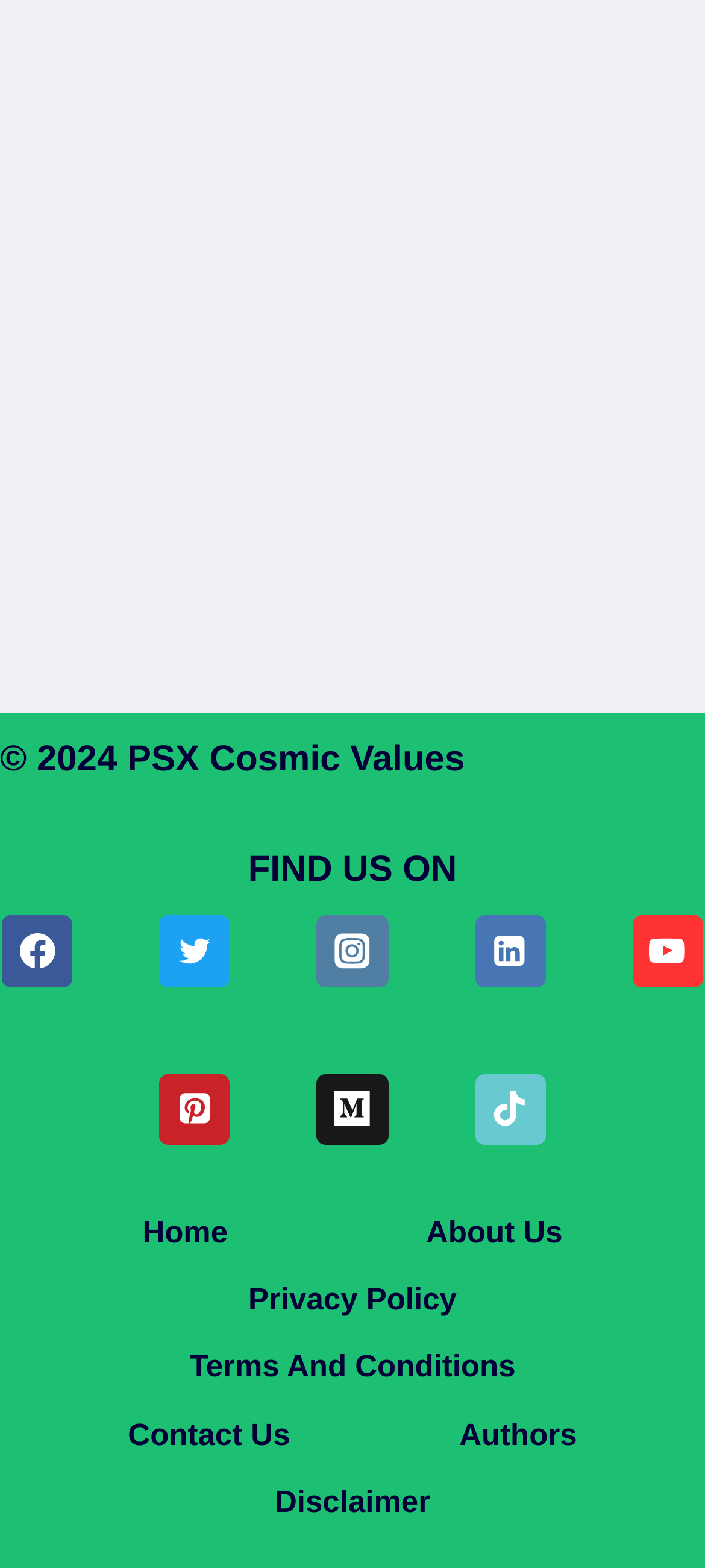Please determine the bounding box coordinates of the area that needs to be clicked to complete this task: 'Go to About Us page'. The coordinates must be four float numbers between 0 and 1, formatted as [left, top, right, bottom].

[0.543, 0.764, 0.859, 0.807]